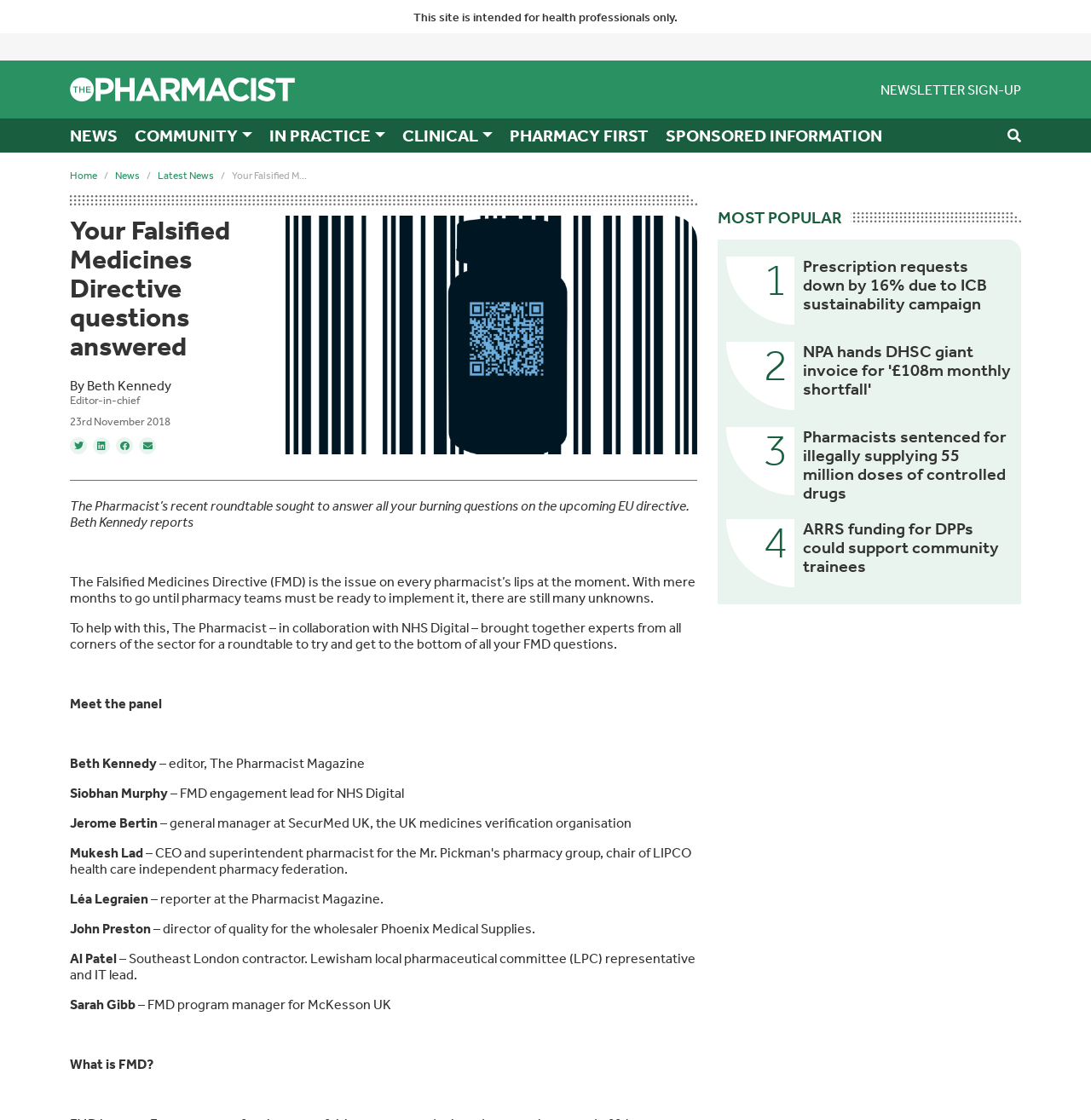Locate the bounding box coordinates of the element you need to click to accomplish the task described by this instruction: "Click the 'MORE OPTIONS' button".

[0.228, 0.622, 0.396, 0.652]